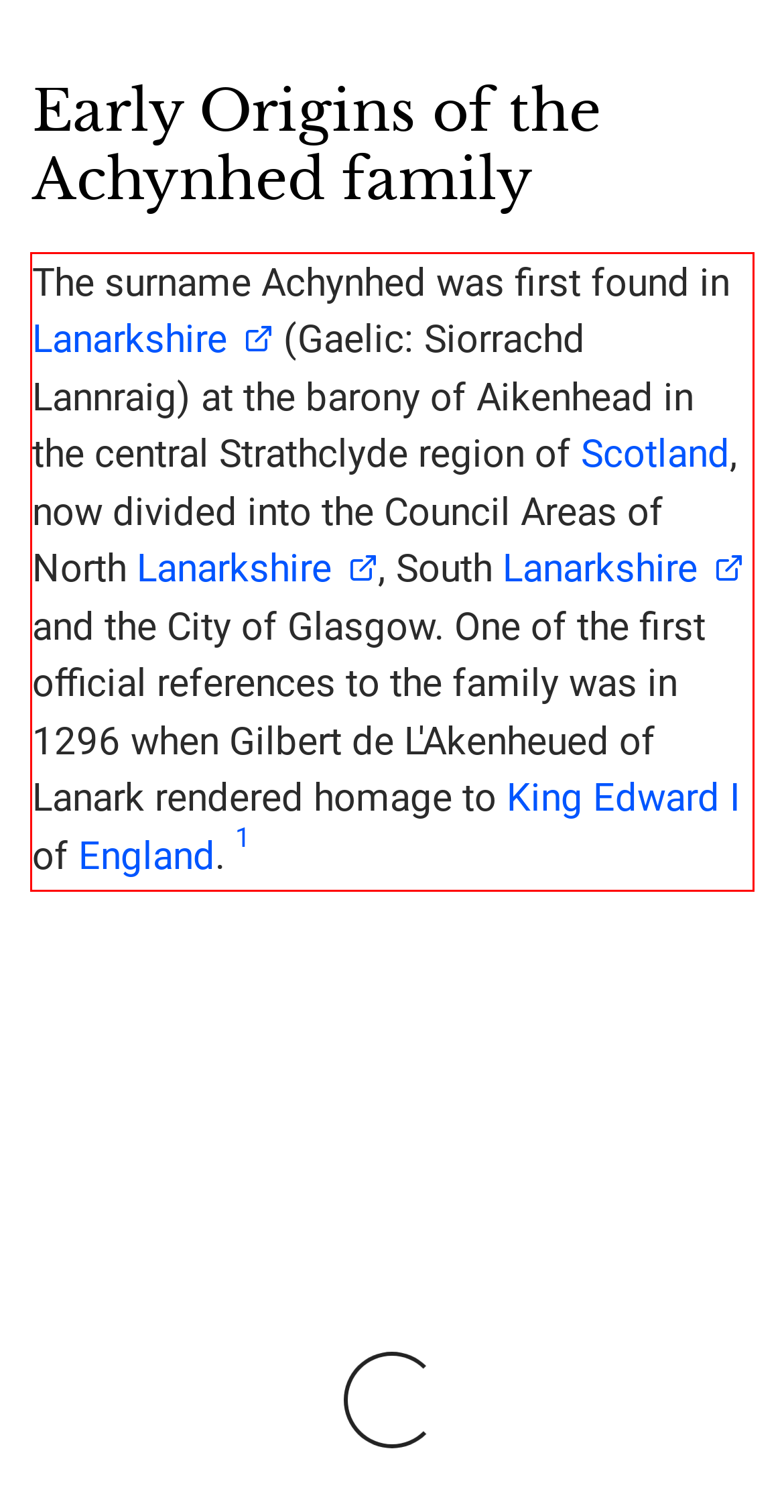Examine the webpage screenshot, find the red bounding box, and extract the text content within this marked area.

The surname Achynhed was first found in Lanarkshire (Gaelic: Siorrachd Lannraig) at the barony of Aikenhead in the central Strathclyde region of Scotland, now divided into the Council Areas of North Lanarkshire, South Lanarkshire and the City of Glasgow. One of the first official references to the family was in 1296 when Gilbert de L'Akenheued of Lanark rendered homage to King Edward I of England. 1